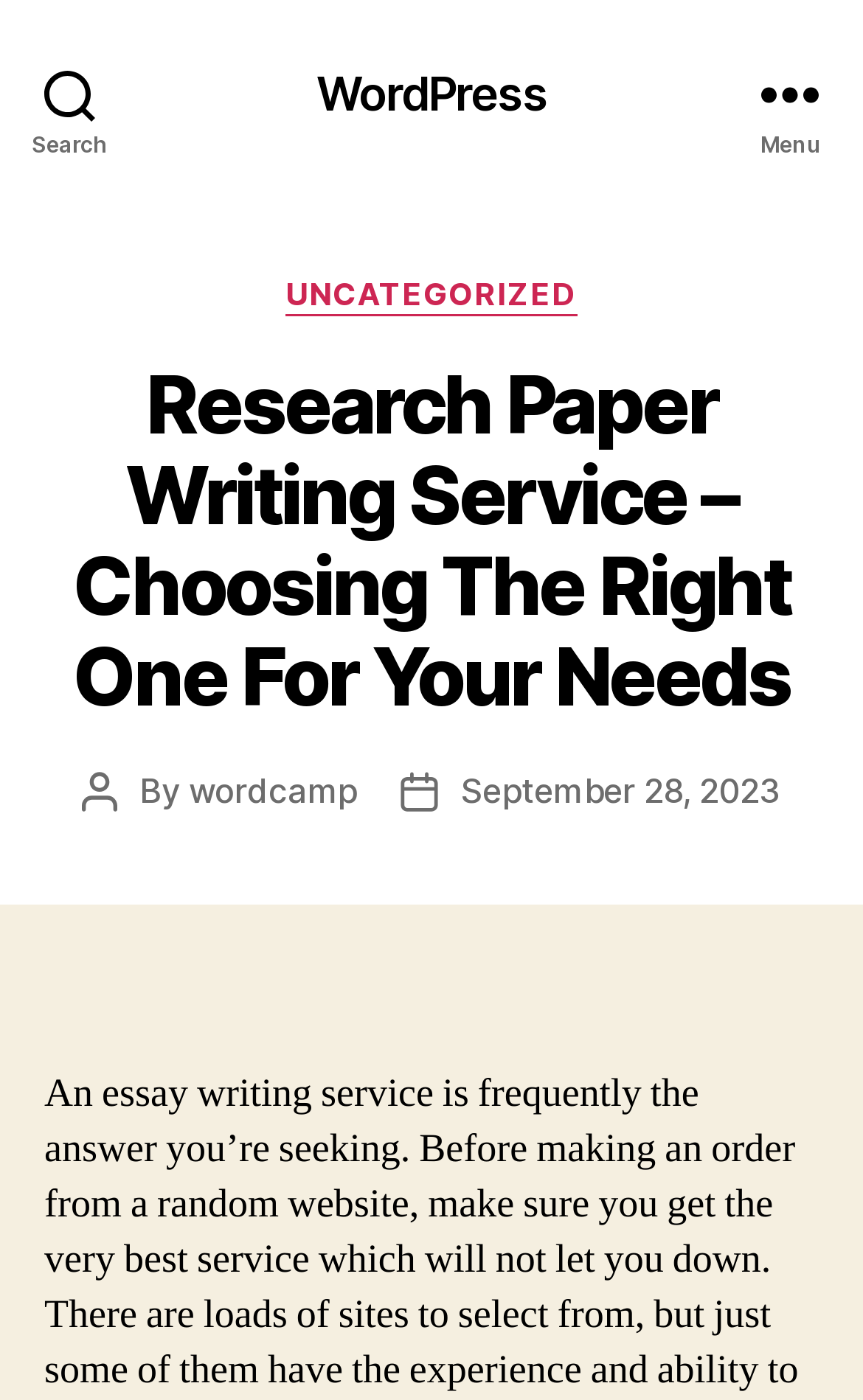Explain in detail what is displayed on the webpage.

The webpage is about a research paper writing service, with a focus on choosing the right one for specific needs. At the top left corner, there is a search button labeled "Search". Next to it, on the top center, is a link to "WordPress". On the top right corner, there is a menu button labeled "Menu". 

When the menu button is expanded, a header section appears below it, spanning the entire width of the page. Within this section, there are several elements. On the left side, there is a static text "Categories" followed by a link to "UNCATEGORIZED". On the center, there is a heading that repeats the title of the webpage, "Research Paper Writing Service – Choosing The Right One For Your Needs". Below the heading, there is a section with information about the post author, including a static text "Post author", a static text "By", a link to the author's name "wordcamp", and a static text "Post date" along with a link to the post date "September 28, 2023".